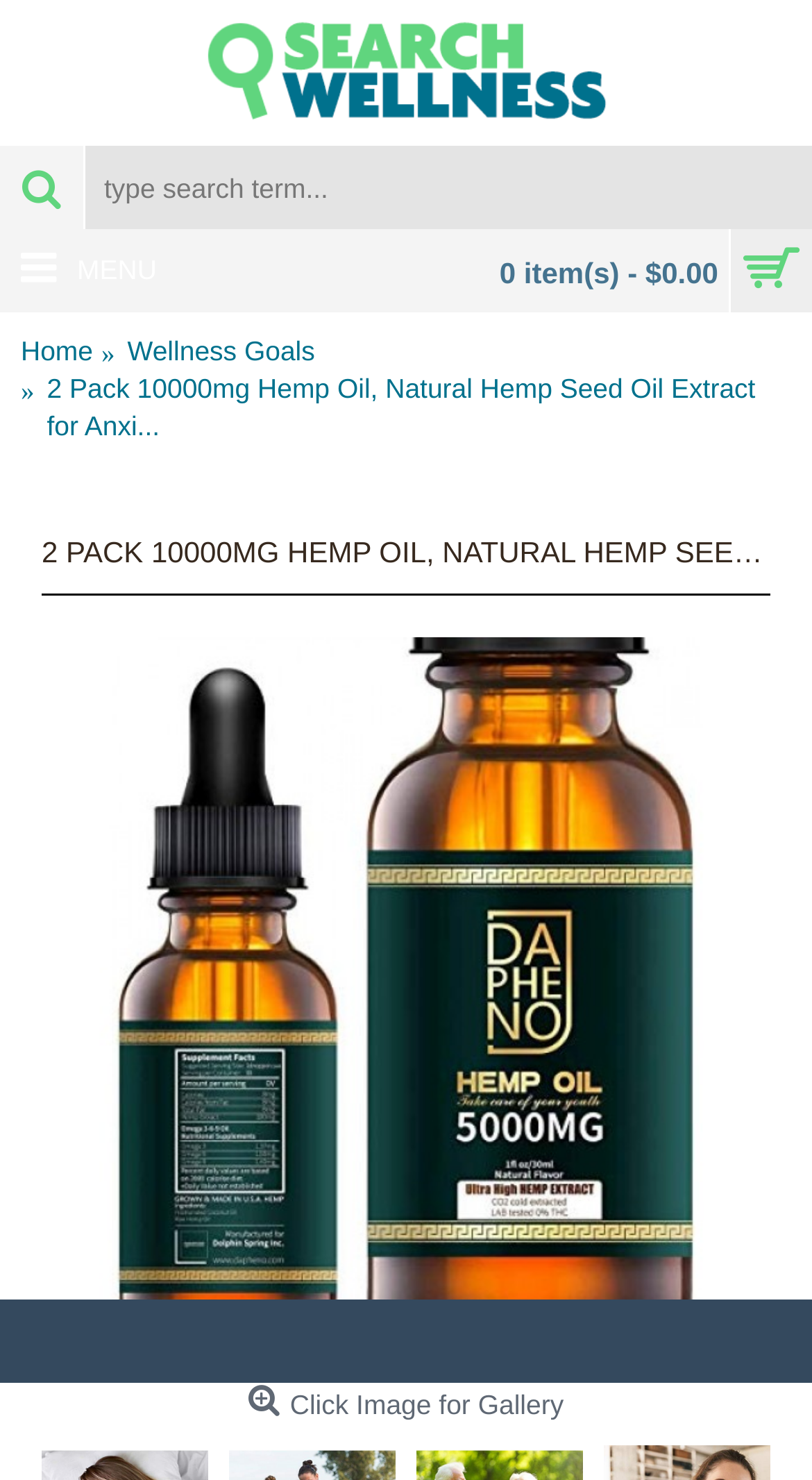Use a single word or phrase to answer the following:
Is there a search function on the page?

Yes